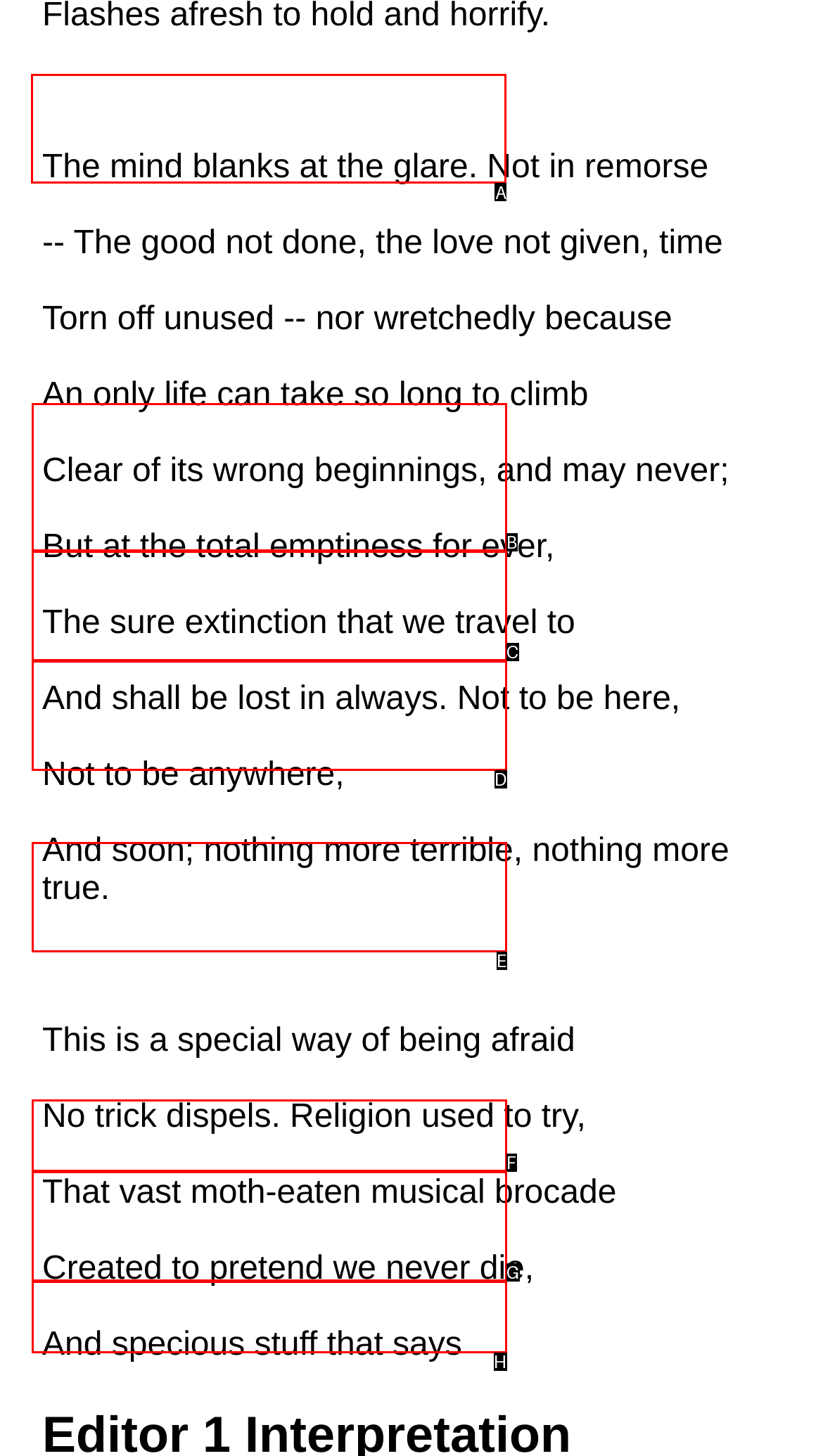Select the option I need to click to accomplish this task: Read analysis of Annabel Lee by Edgar Allan Poe
Provide the letter of the selected choice from the given options.

A